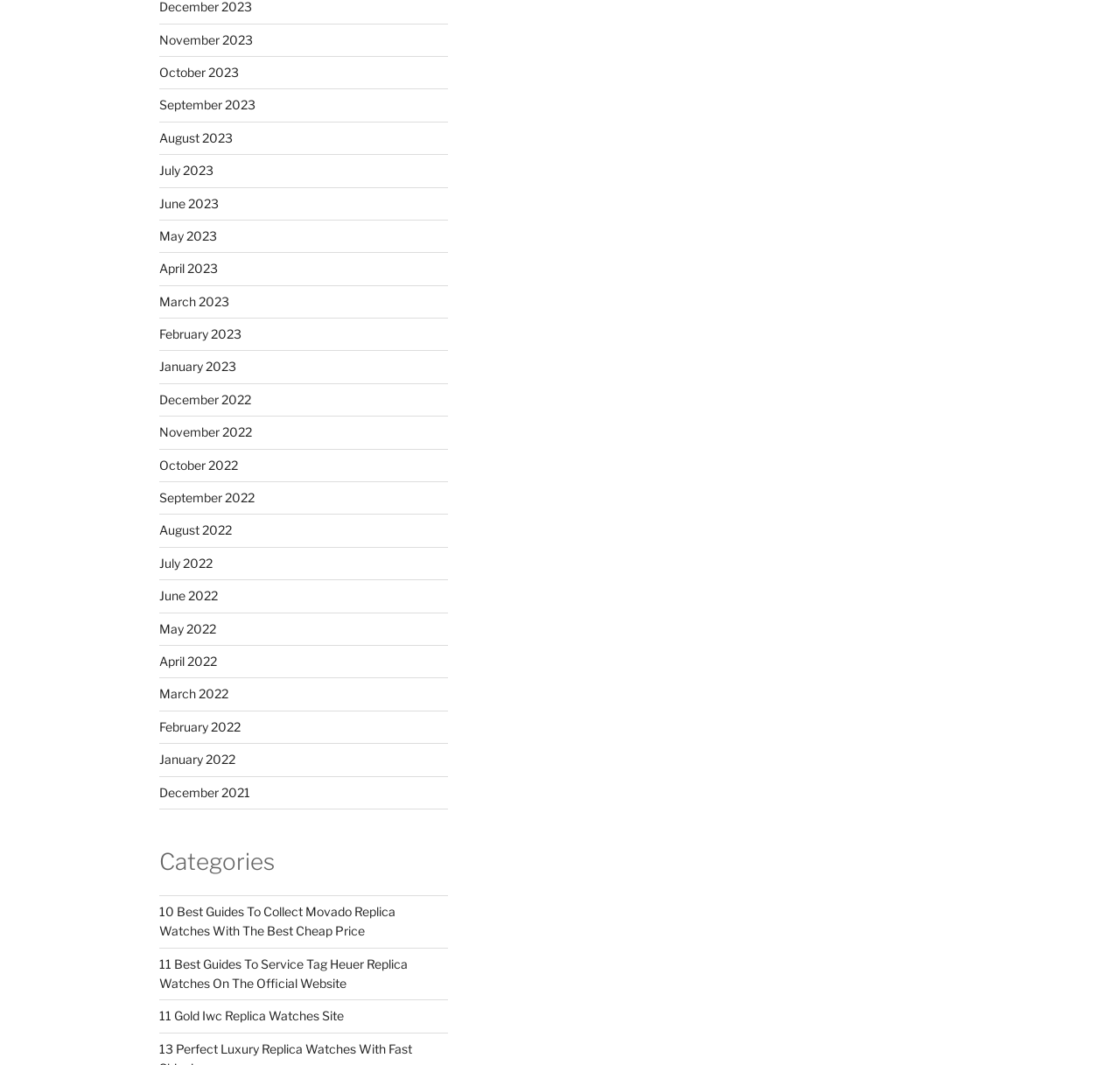Determine the bounding box coordinates for the clickable element required to fulfill the instruction: "Browse Categories". Provide the coordinates as four float numbers between 0 and 1, i.e., [left, top, right, bottom].

[0.142, 0.795, 0.4, 0.824]